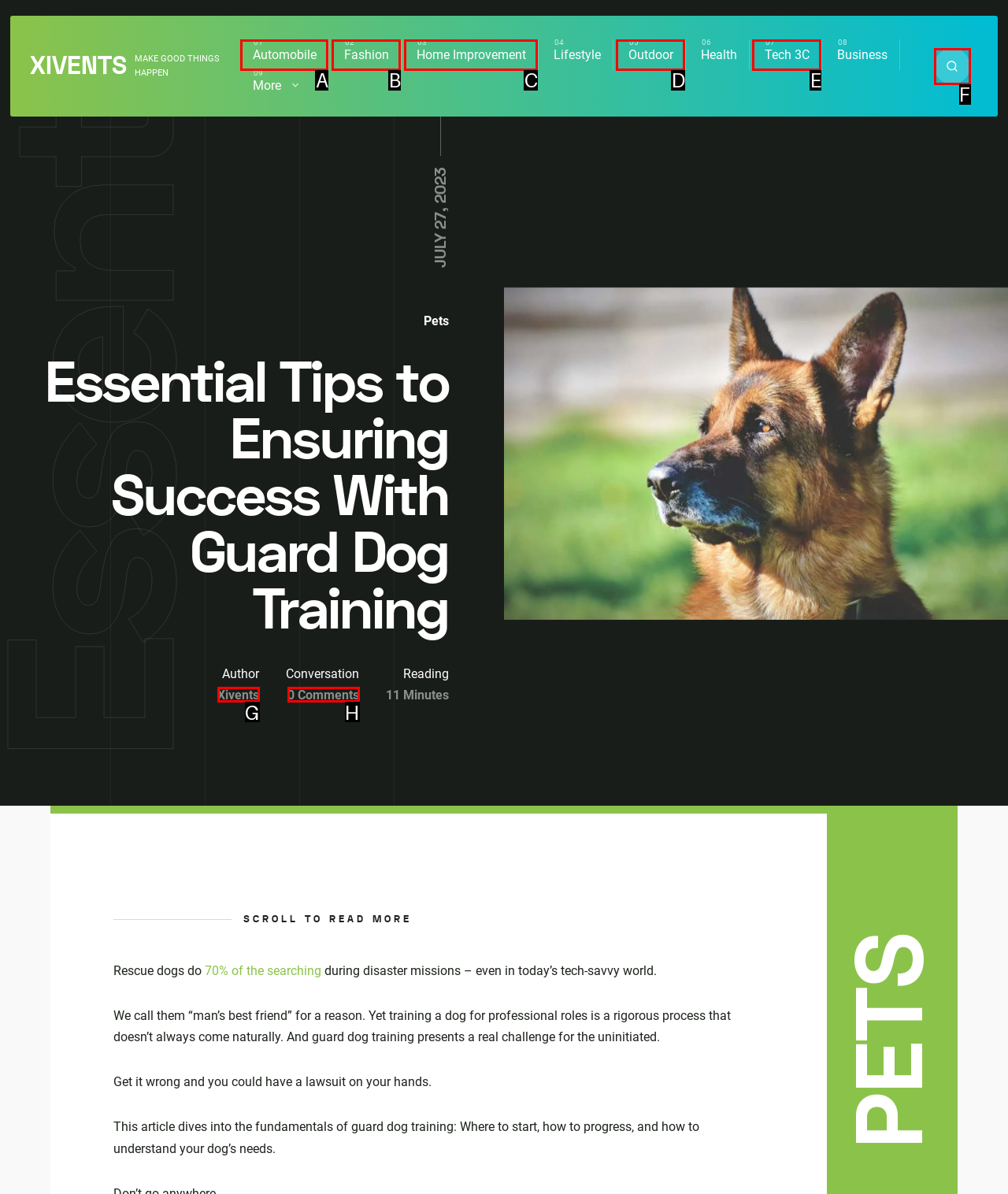Tell me which one HTML element best matches the description: Xivents Answer with the option's letter from the given choices directly.

G